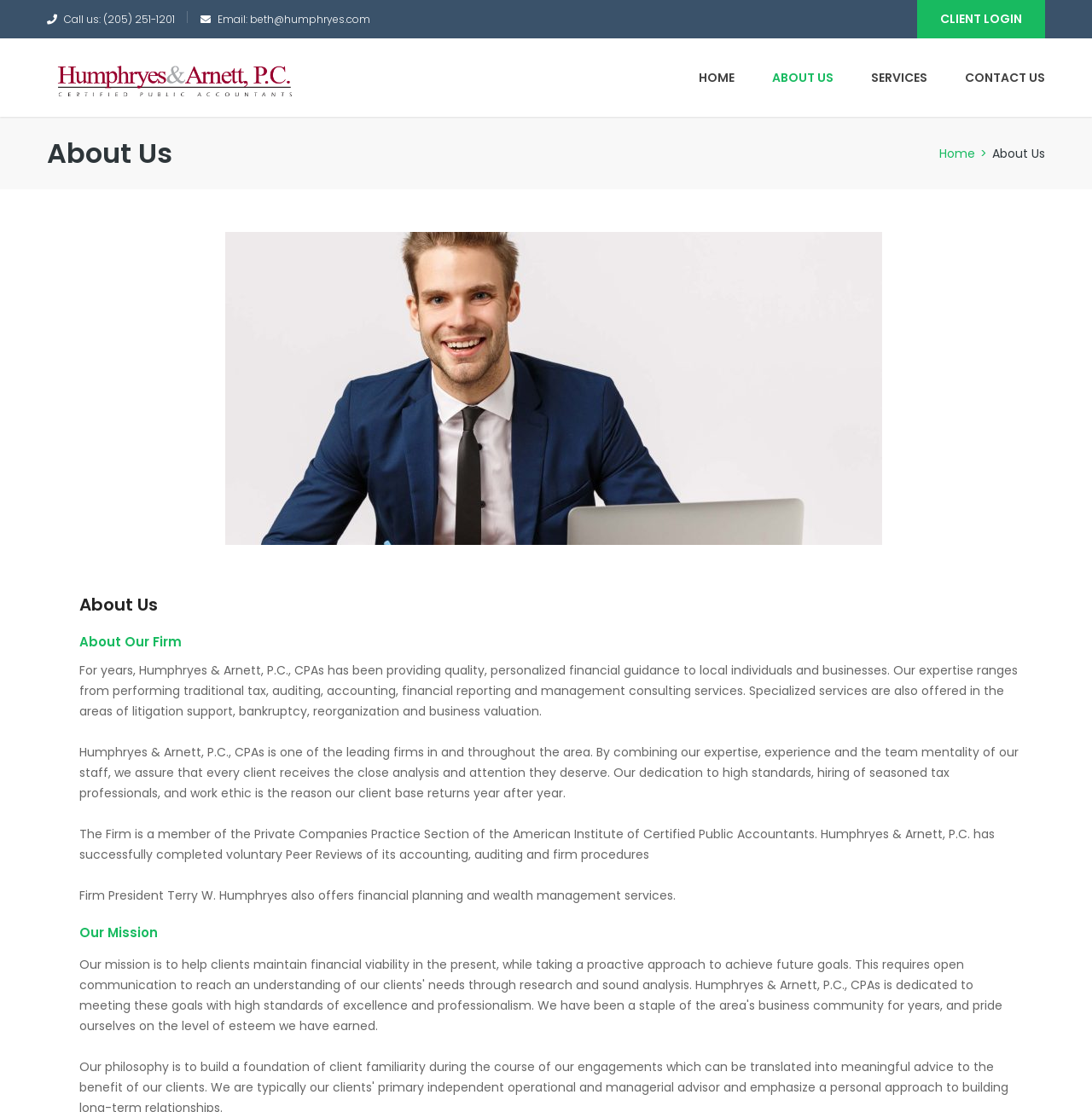What is the firm's mission?
Based on the screenshot, answer the question with a single word or phrase.

Not explicitly stated